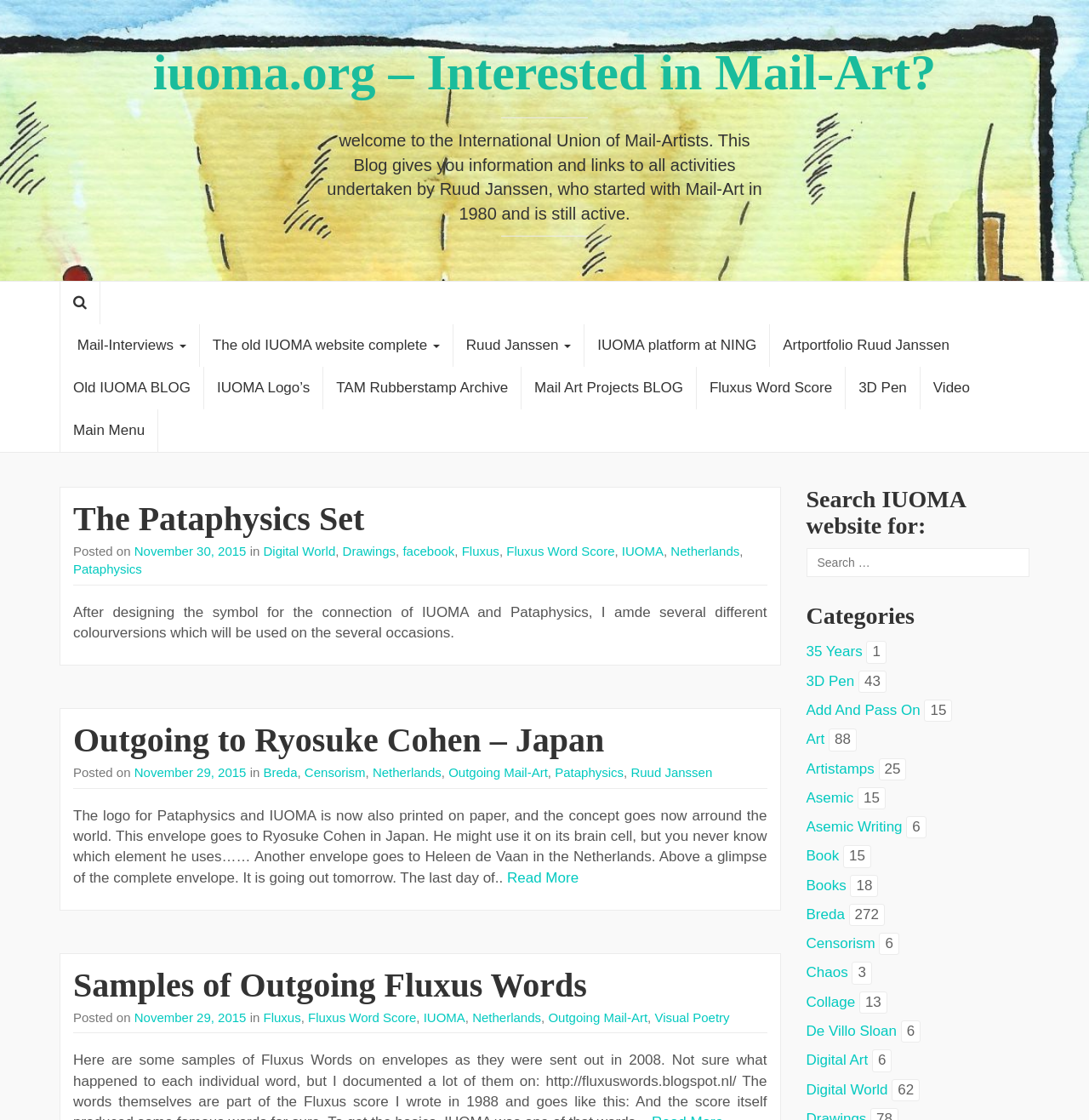Please answer the following question using a single word or phrase: 
How many categories are listed?

Several